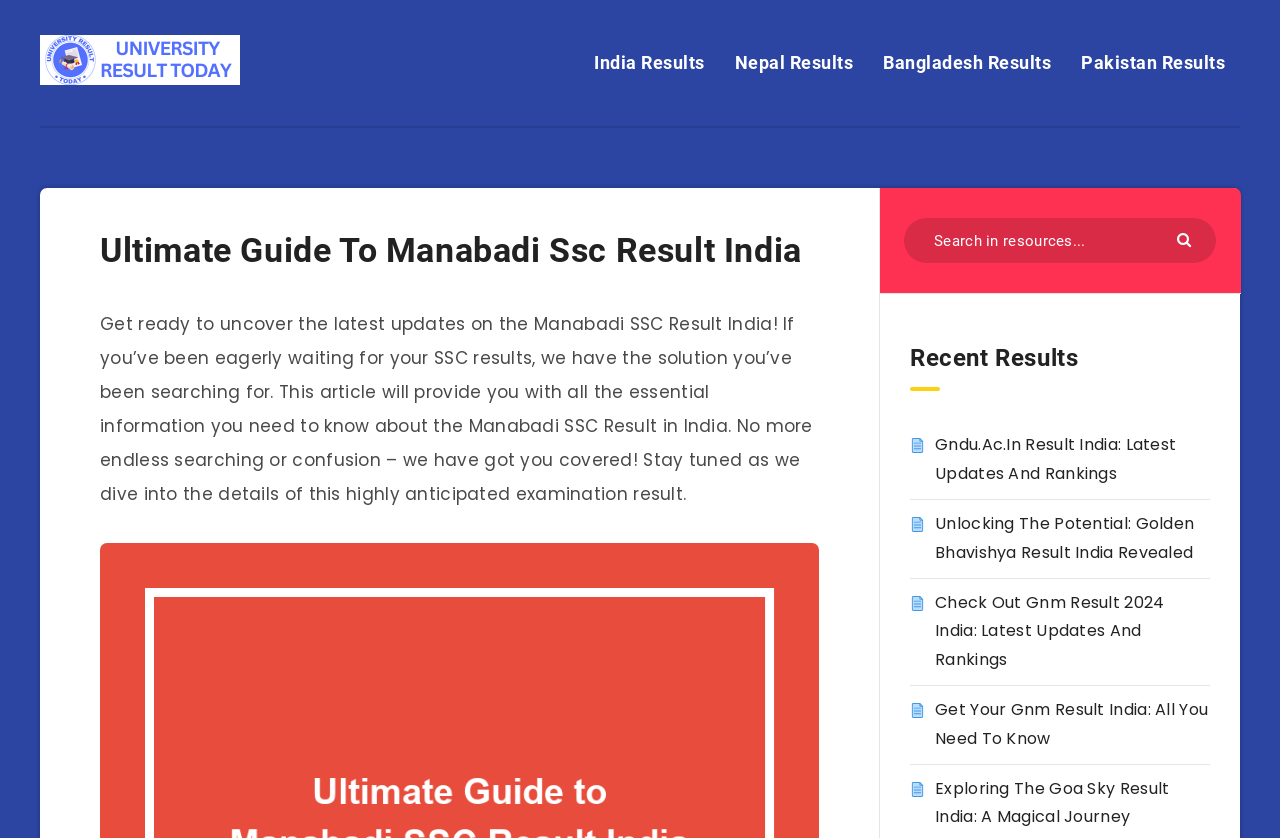Provide a brief response in the form of a single word or phrase:
What type of result is the webpage focused on?

SSC result